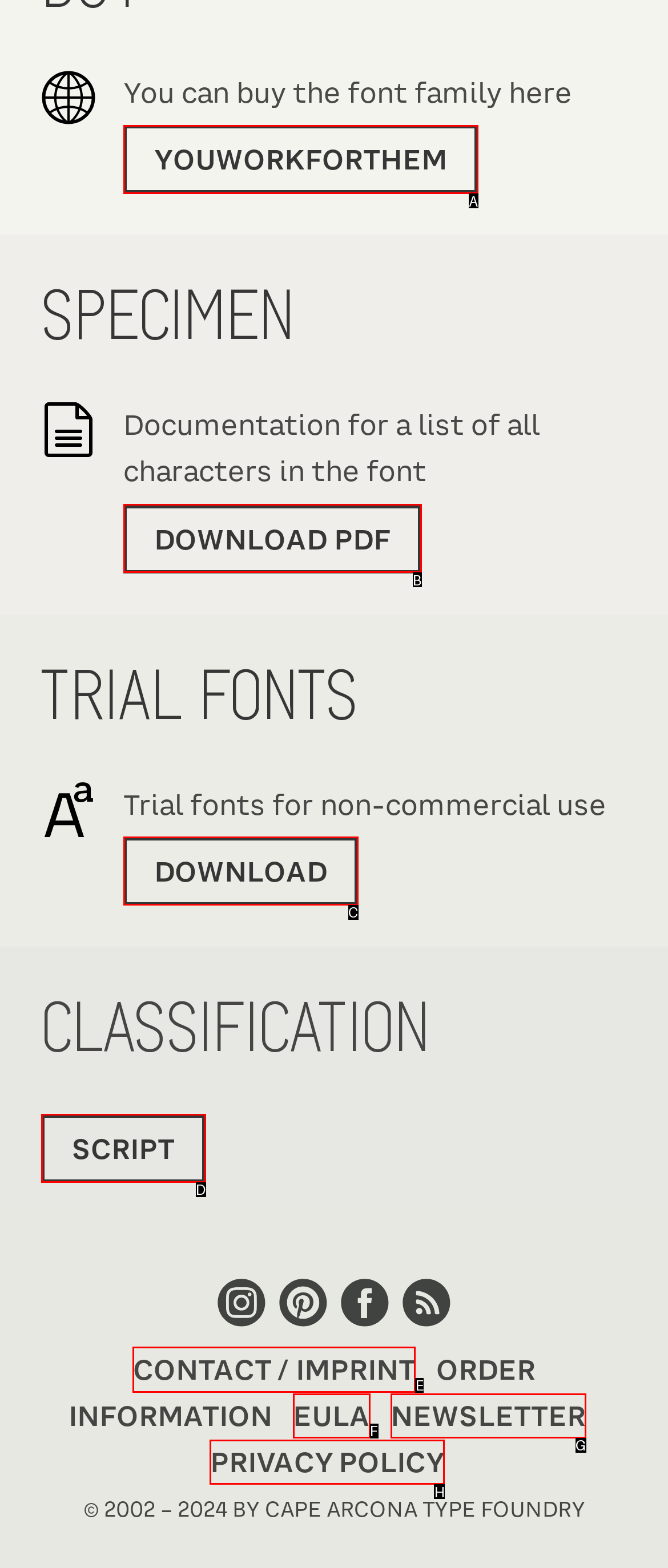Identify the correct UI element to click on to achieve the task: Go to contact page. Provide the letter of the appropriate element directly from the available choices.

E